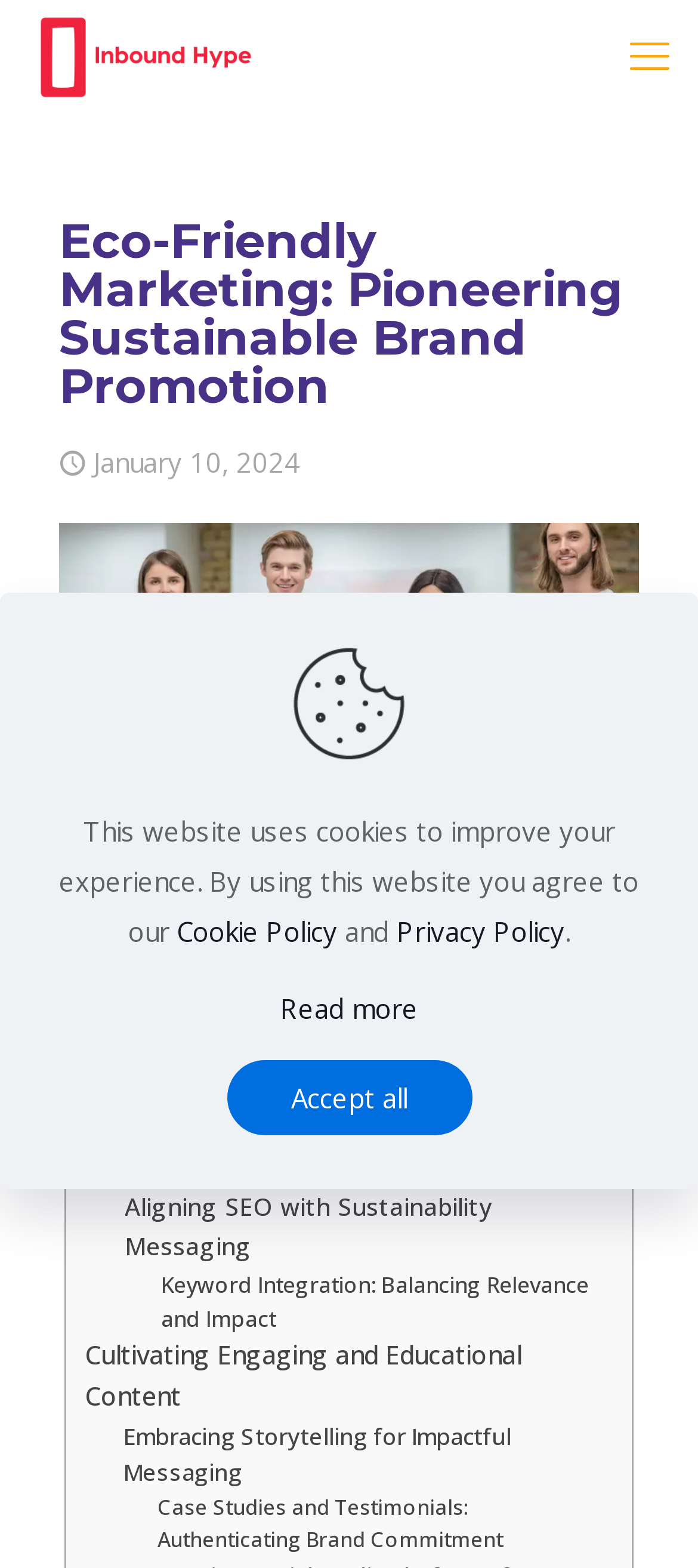Please determine the bounding box coordinates for the element with the description: "Read more".

[0.401, 0.627, 0.599, 0.659]